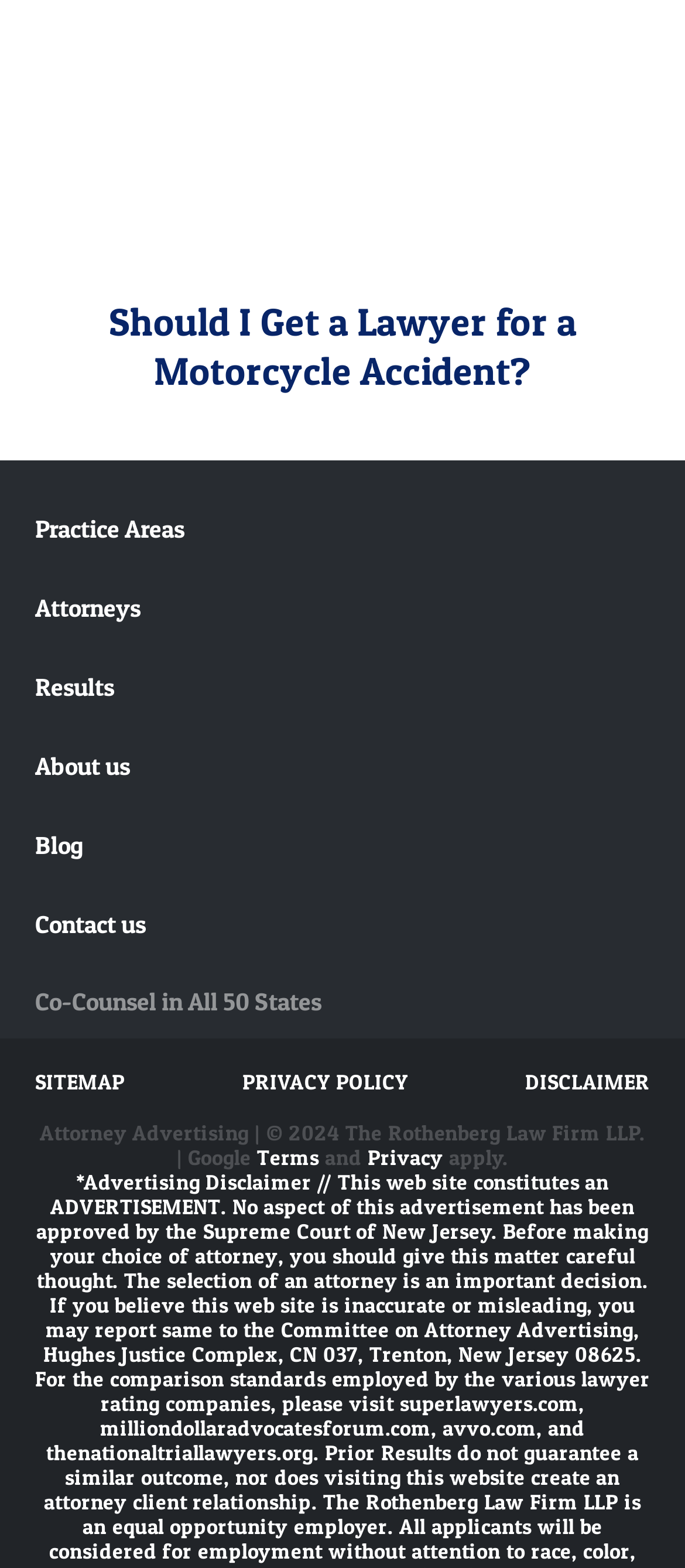Find the bounding box coordinates of the clickable area required to complete the following action: "Check the checkbox to save name and email".

None